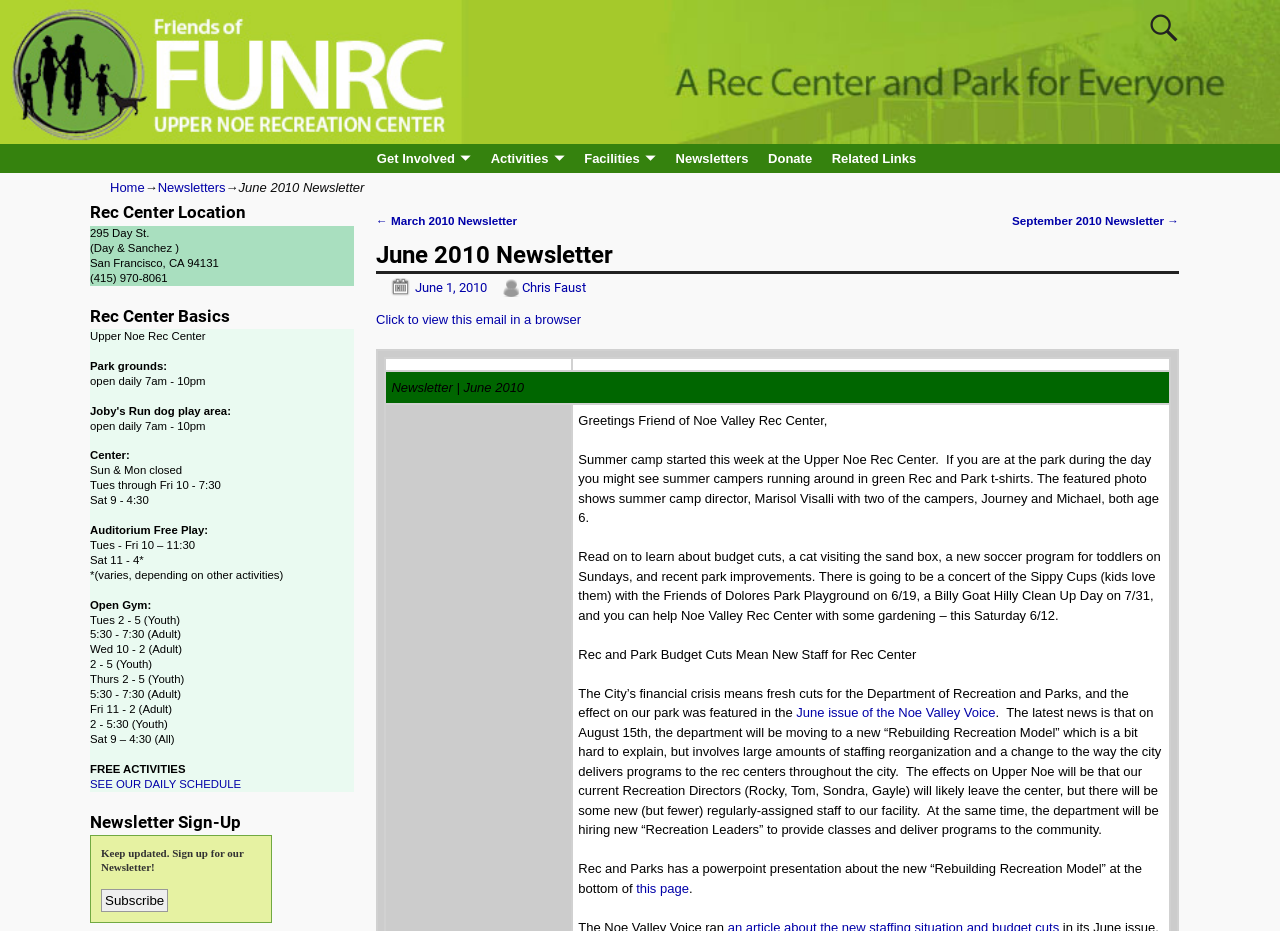Provide an in-depth caption for the webpage.

This webpage is the June 2010 newsletter of the Friends of Upper Noe Recreation Center. At the top, there is a search bar and a link to the organization's homepage. Below that, there are three main navigation links: "Get Involved", "Activities", and "Facilities". 

To the right of these links, there are four more links: "Newsletters", "Donate", "Related Links", and "Home". The "Home" link is preceded by an arrow symbol. Below these links, the title "June 2010 Newsletter" is displayed, along with a post navigation section that allows users to navigate to the previous or next newsletter.

On the left side of the page, there is a section dedicated to the recreation center's location, including its address, phone number, and hours of operation. Below that, there is a section titled "Rec Center Basics" that provides more information about the center, including its park grounds, auditorium free play, and open gym hours.

The main content of the newsletter is divided into sections, each with its own heading. There is a section that appears to be a newsletter article, followed by a section titled "FREE ACTIVITIES" that encourages users to sign up for the newsletter. Finally, there is a section titled "Newsletter Sign-Up" that allows users to subscribe to the newsletter.

Throughout the page, there are various links and buttons that allow users to navigate to different sections of the website or perform specific actions, such as viewing the newsletter in a browser or subscribing to the newsletter.